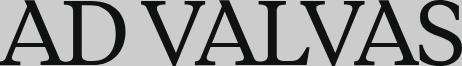In what year was Ad Valvas established?
Refer to the image and provide a one-word or short phrase answer.

1953